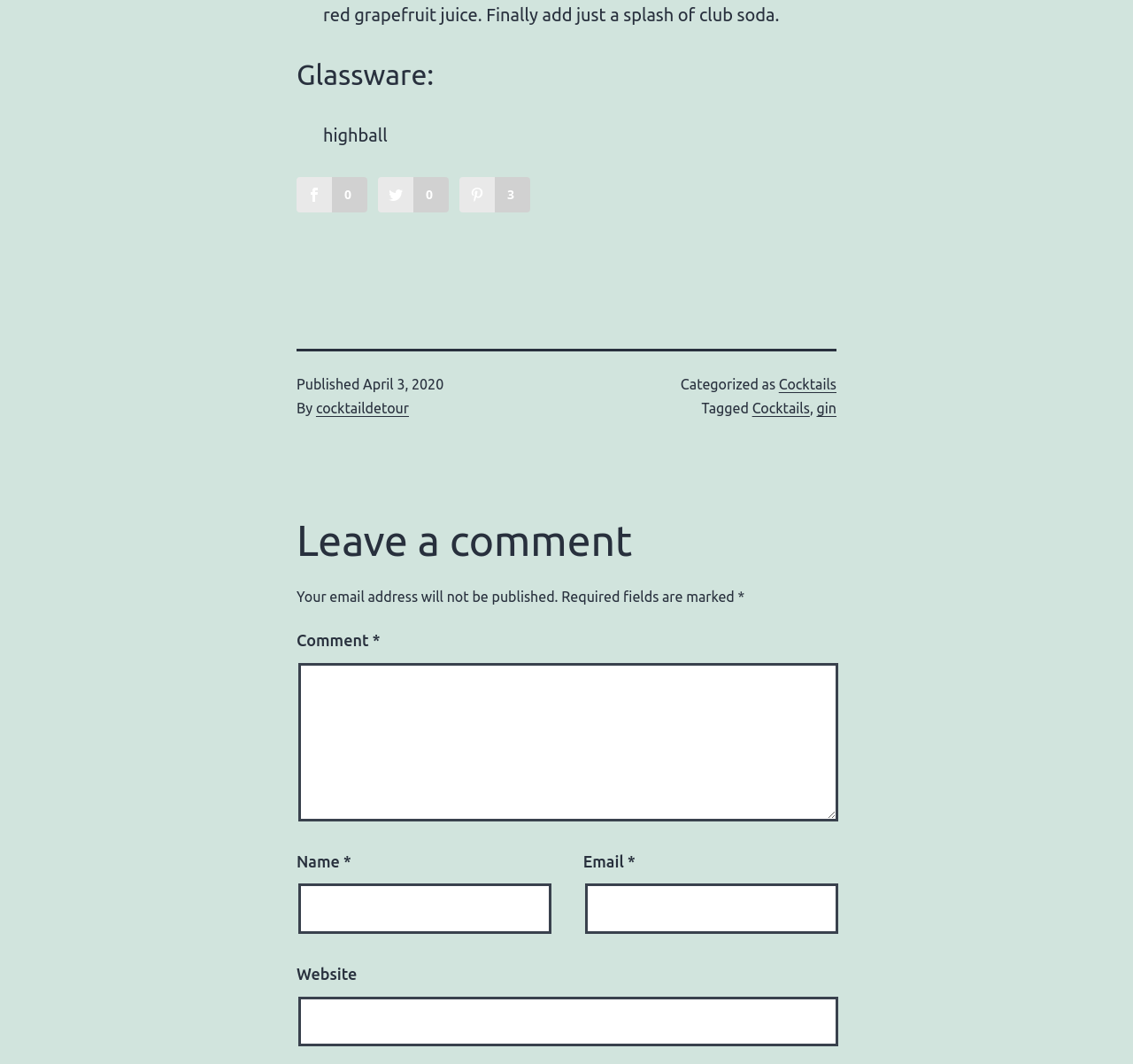Determine the bounding box coordinates of the clickable element to complete this instruction: "Enter your email address". Provide the coordinates in the format of four float numbers between 0 and 1, [left, top, right, bottom].

[0.516, 0.831, 0.74, 0.878]